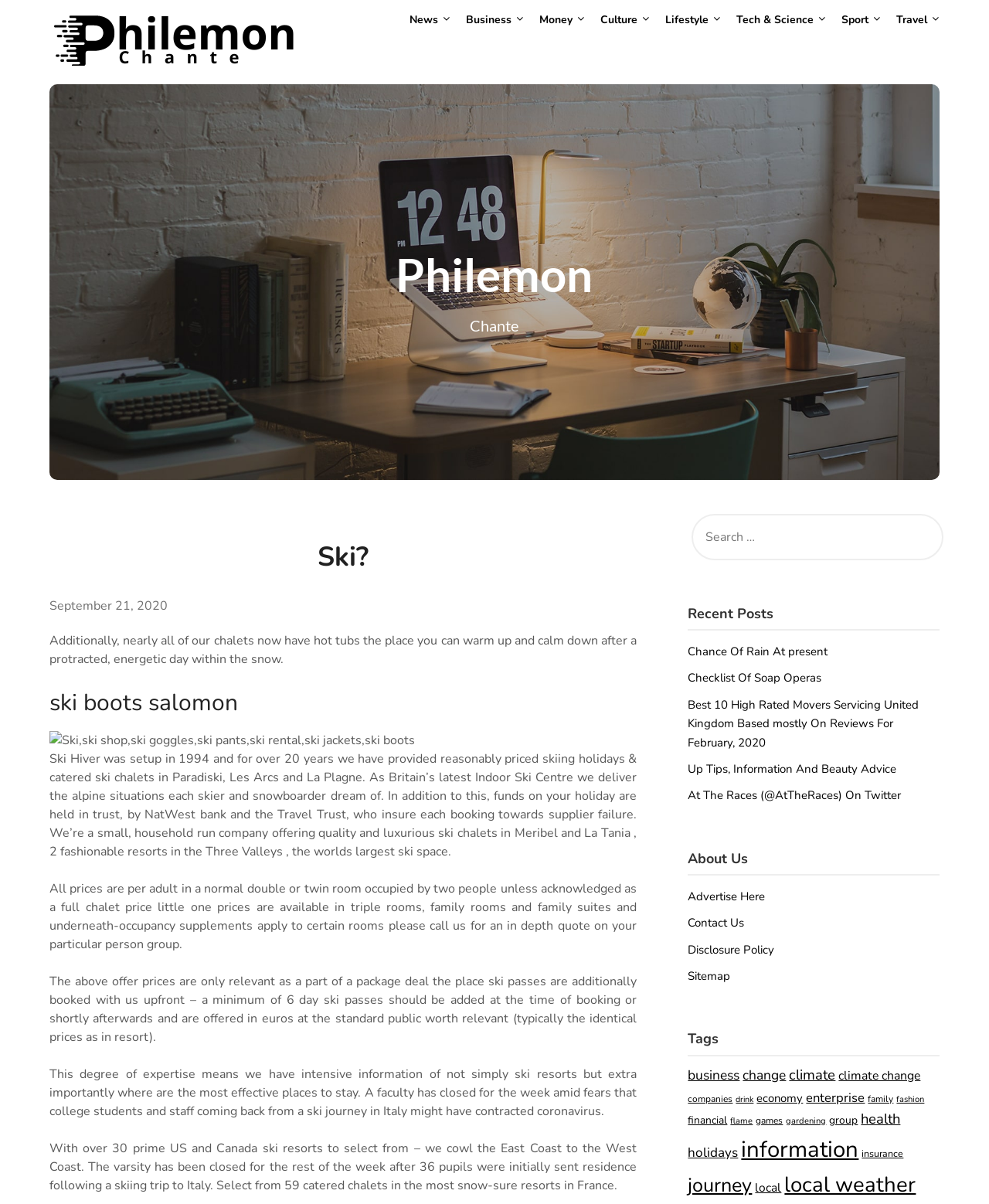Answer the following query concisely with a single word or phrase:
What is the benefit of booking ski passes with the company?

Protection against supplier failure